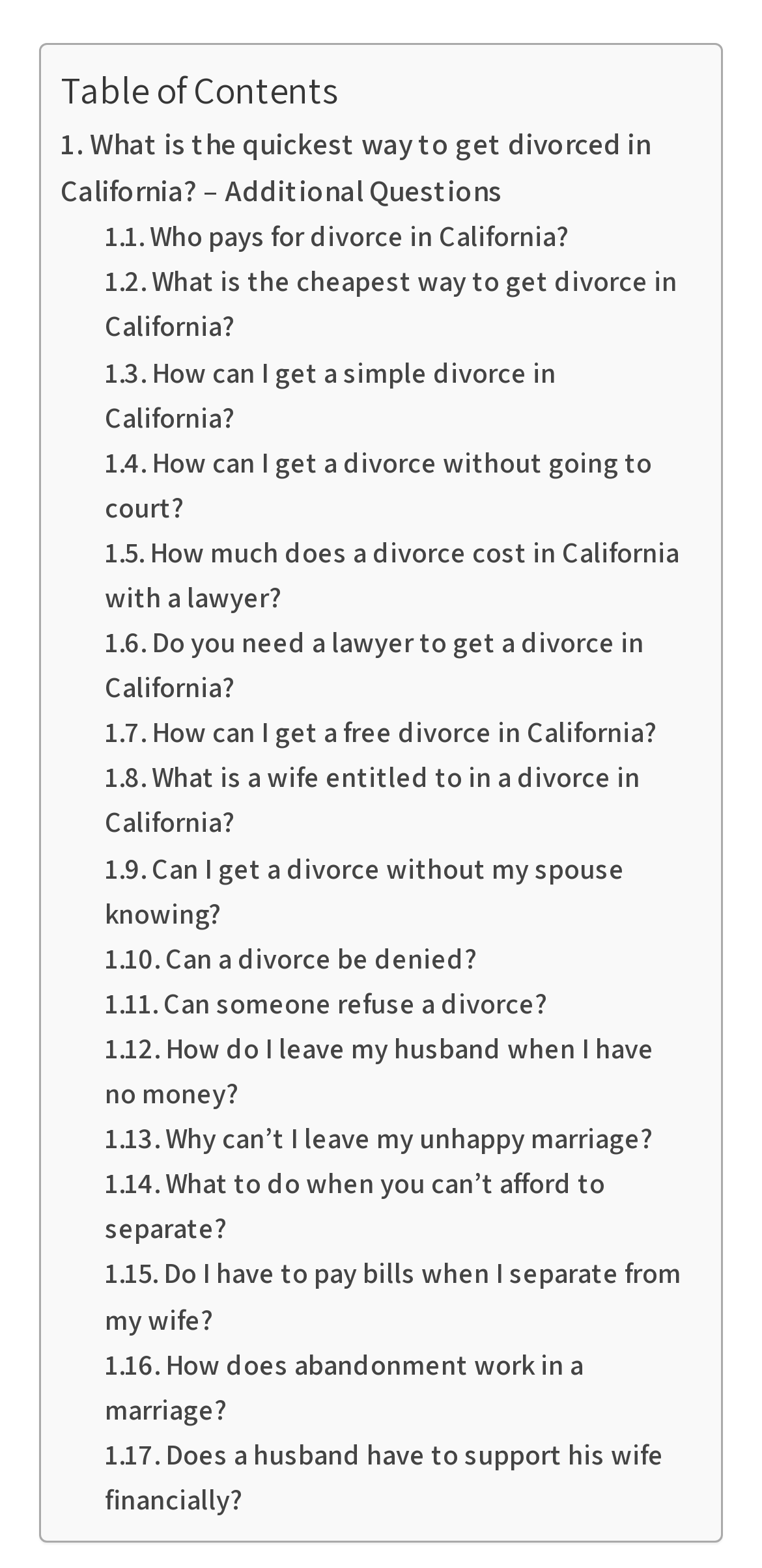How many links are there in the table of contents?
Based on the image, please offer an in-depth response to the question.

I counted the number of link elements under the 'Table of Contents' section, and there are 20 links in total.